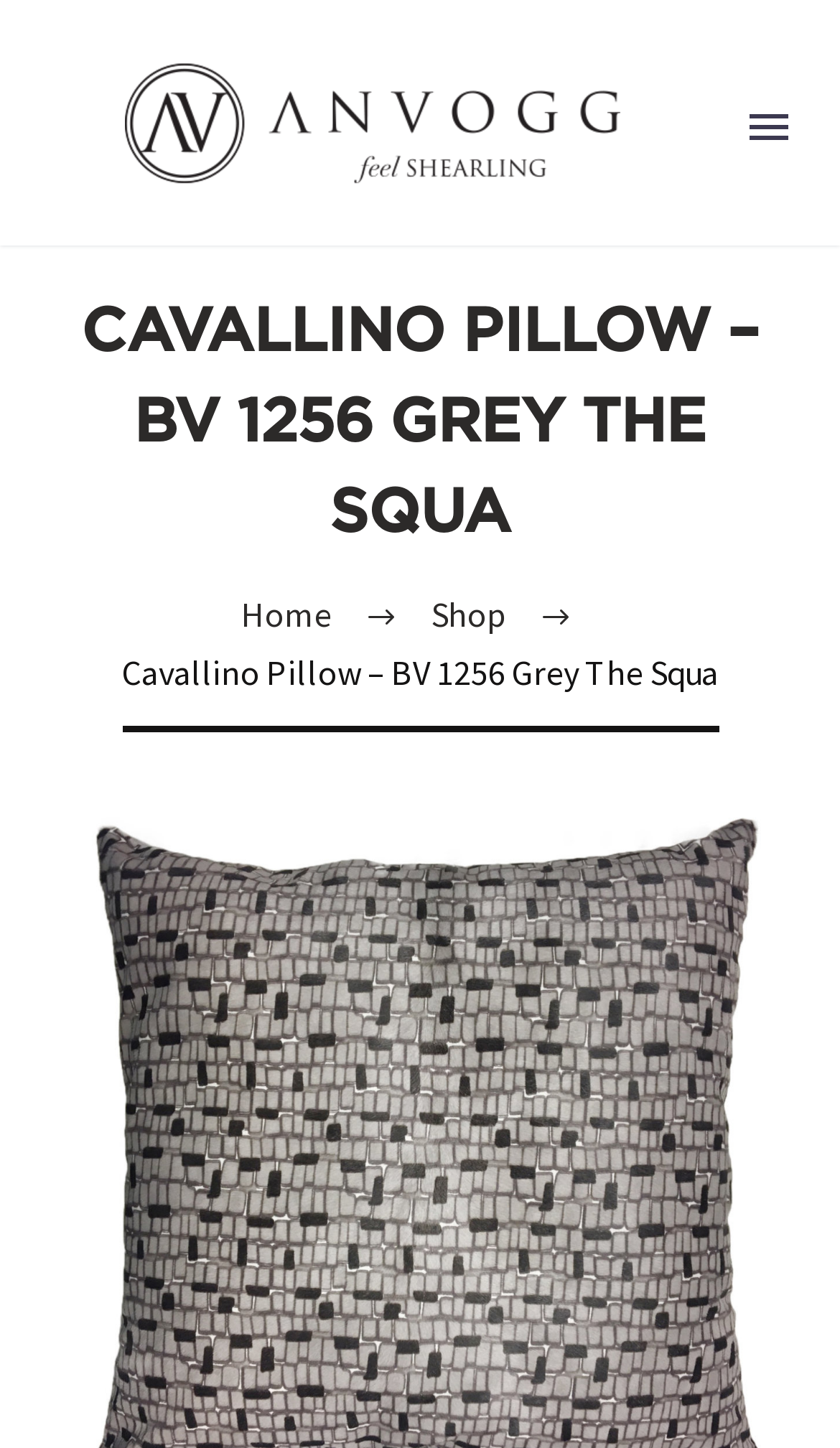Based on the element description: "Türkçe", identify the bounding box coordinates for this UI element. The coordinates must be four float numbers between 0 and 1, listed as [left, top, right, bottom].

[0.056, 0.659, 0.944, 0.736]